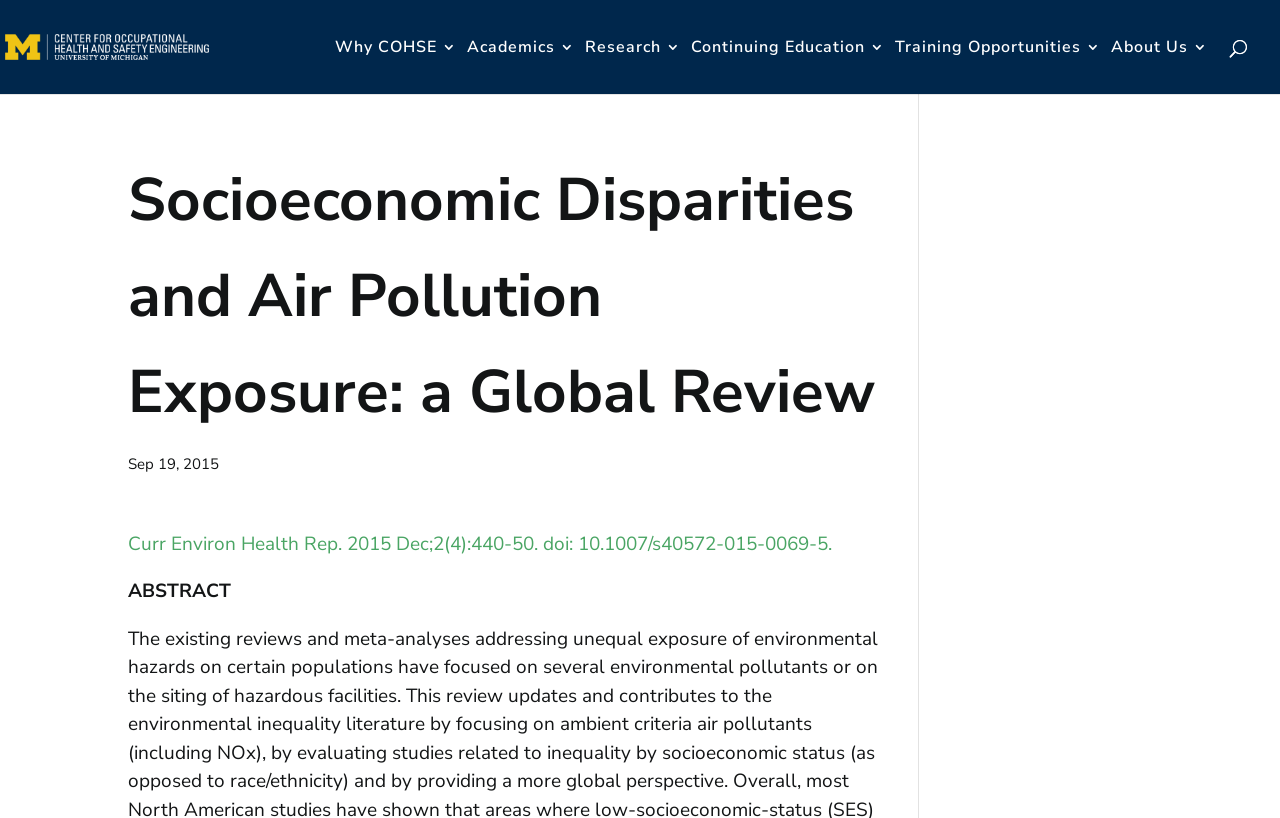Respond with a single word or phrase for the following question: 
What is the journal name of the publication?

Curr Environ Health Rep